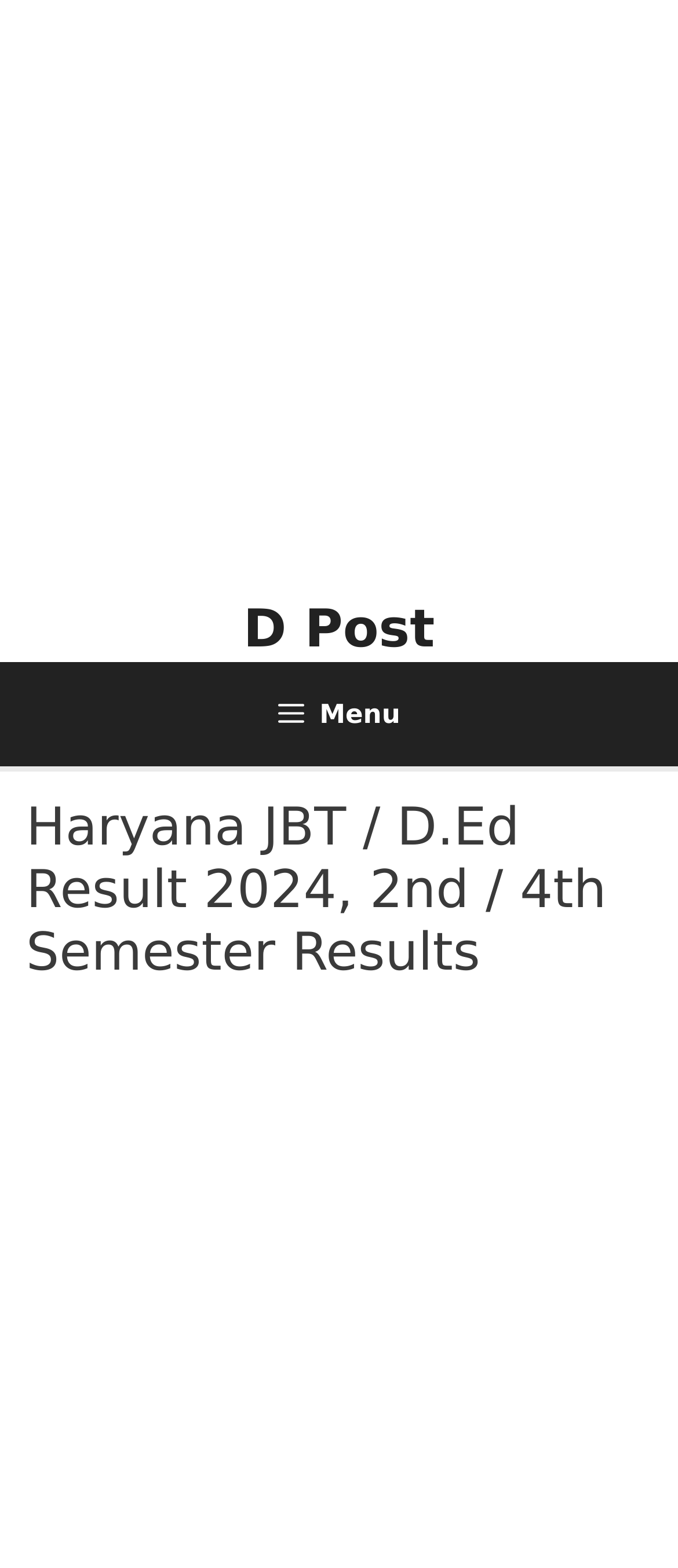For the following element description, predict the bounding box coordinates in the format (top-left x, top-left y, bottom-right x, bottom-right y). All values should be floating point numbers between 0 and 1. Description: D Post

[0.359, 0.382, 0.641, 0.421]